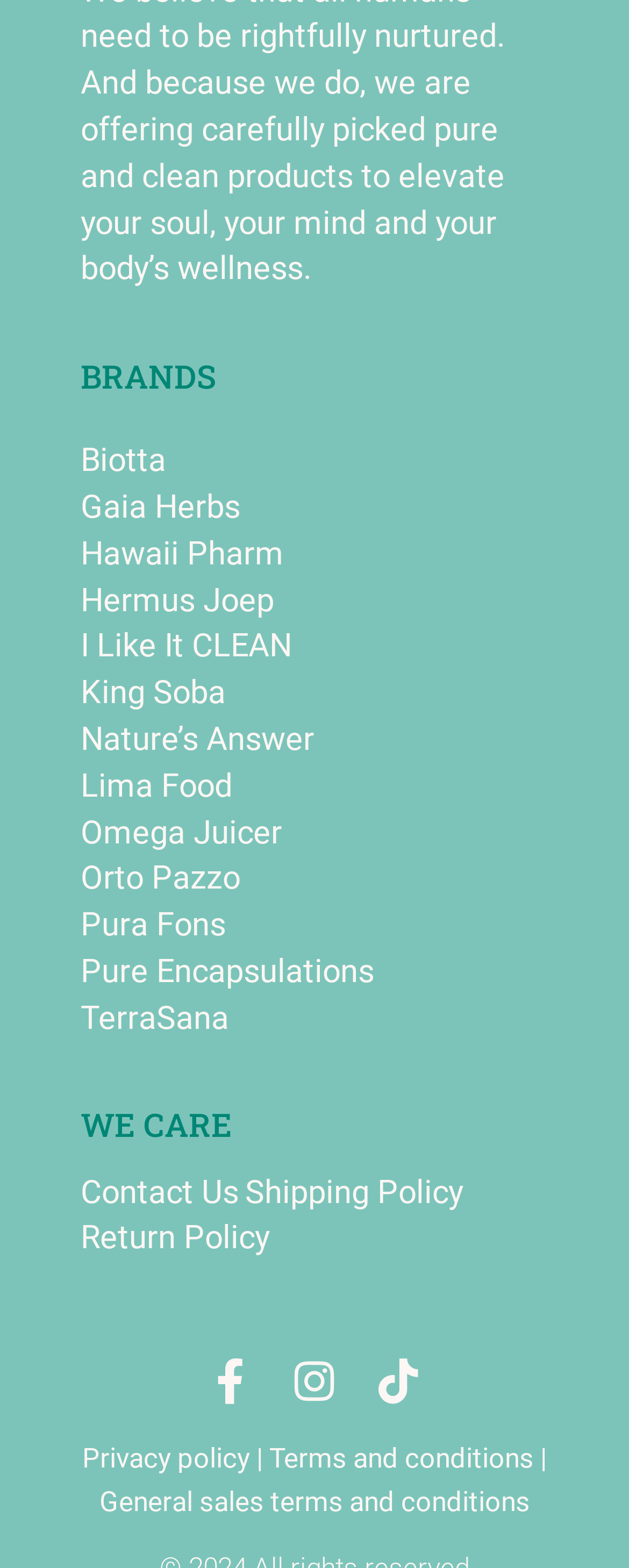Give a short answer using one word or phrase for the question:
How many links are present under the 'BRANDS' section?

12